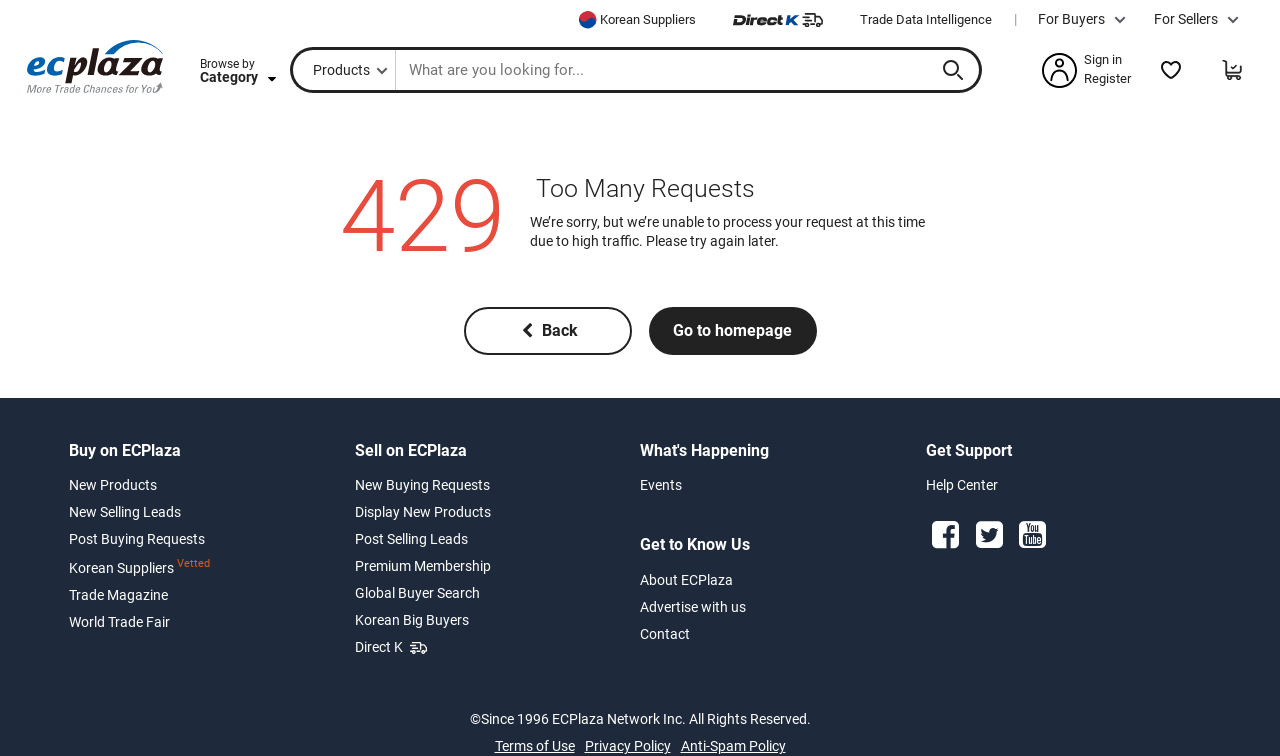What are the three categories of links at the bottom of the webpage? Based on the image, give a response in one word or a short phrase.

Buy on ECPlaza, Sell on ECPlaza, and Get to Know Us